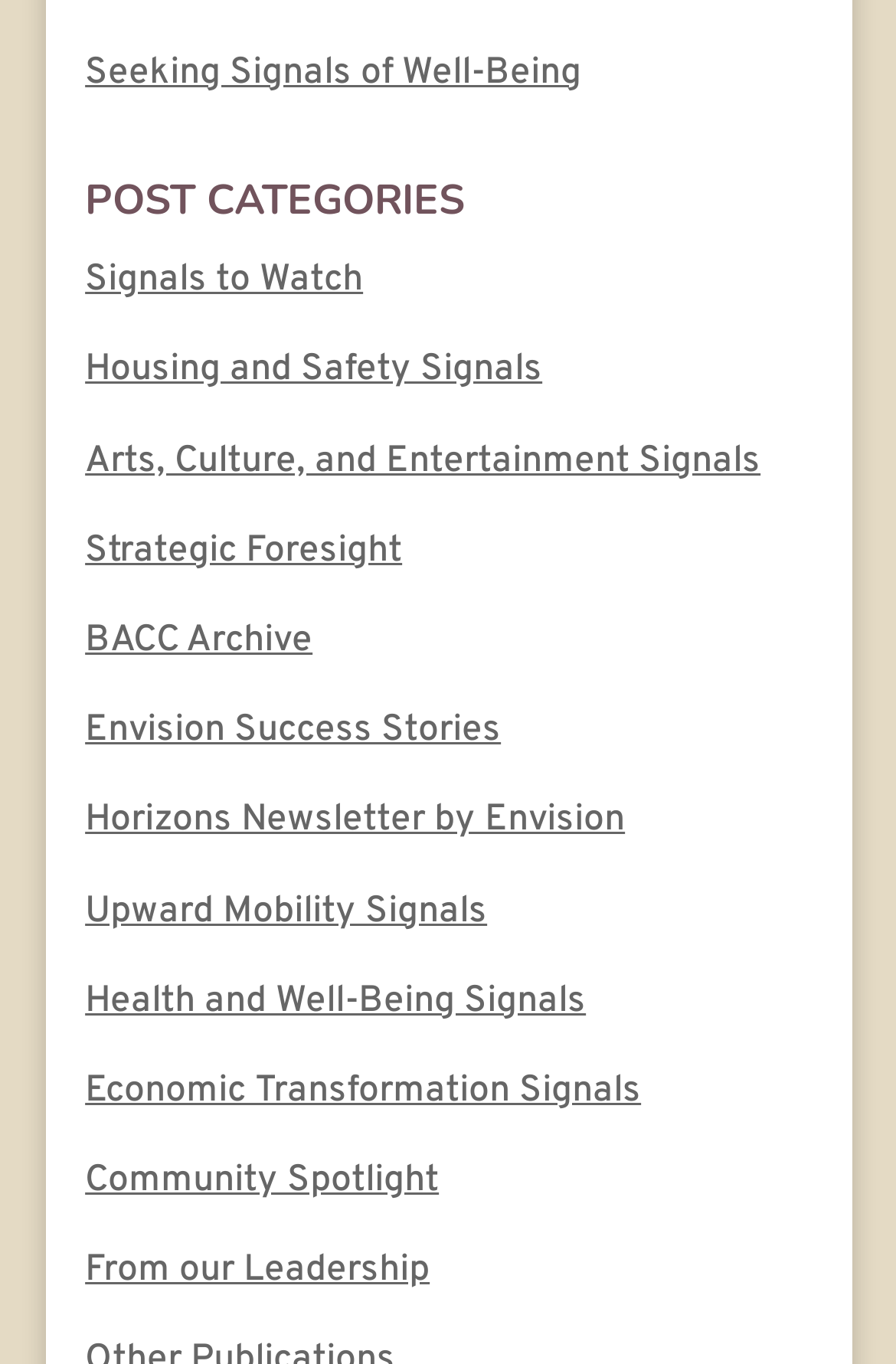Determine the bounding box coordinates for the area that needs to be clicked to fulfill this task: "Read Signals to Watch". The coordinates must be given as four float numbers between 0 and 1, i.e., [left, top, right, bottom].

[0.095, 0.189, 0.405, 0.223]